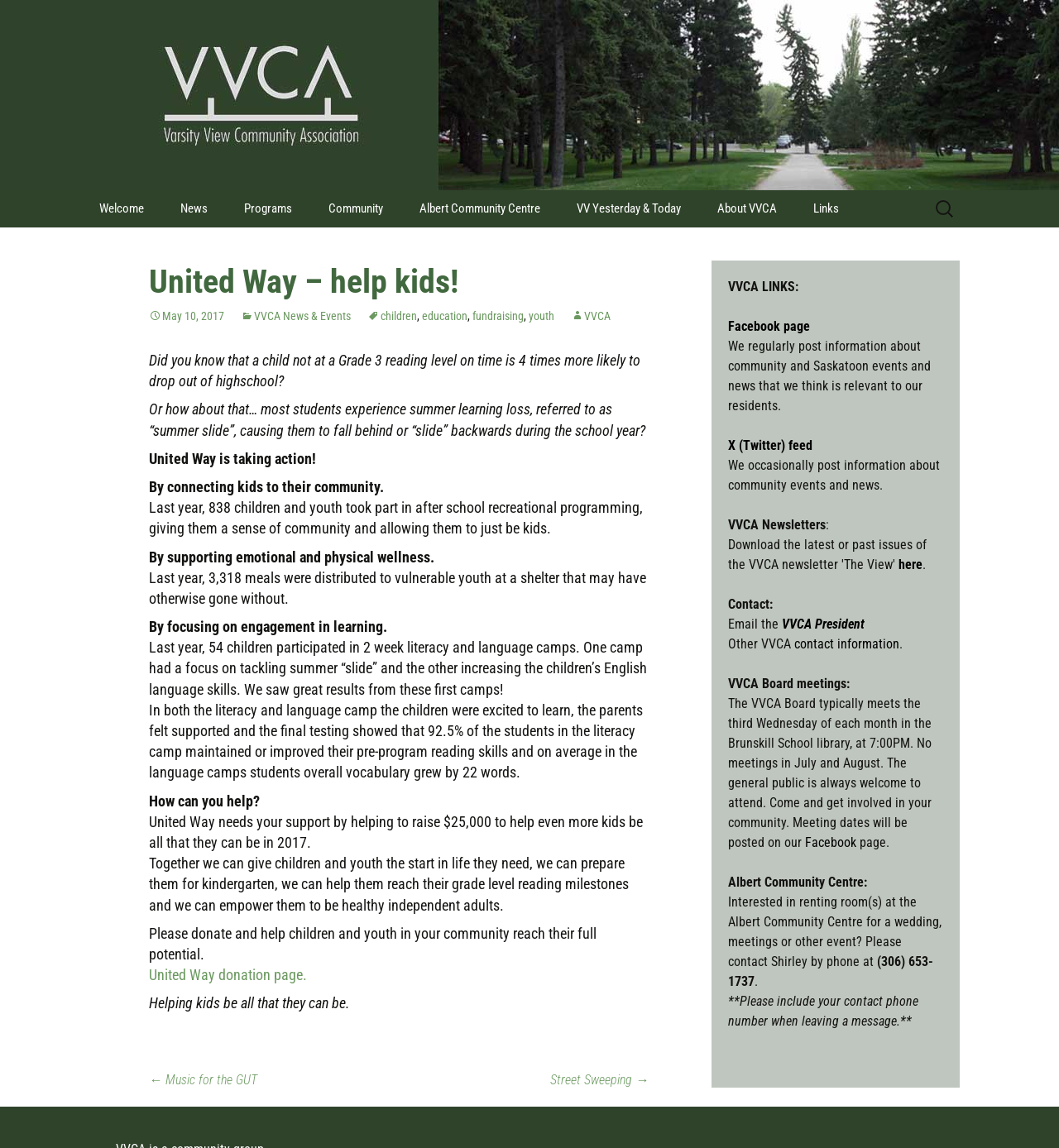Indicate the bounding box coordinates of the element that must be clicked to execute the instruction: "Click on 'Varsity View Community Association'". The coordinates should be given as four float numbers between 0 and 1, i.e., [left, top, right, bottom].

[0.078, 0.0, 0.922, 0.166]